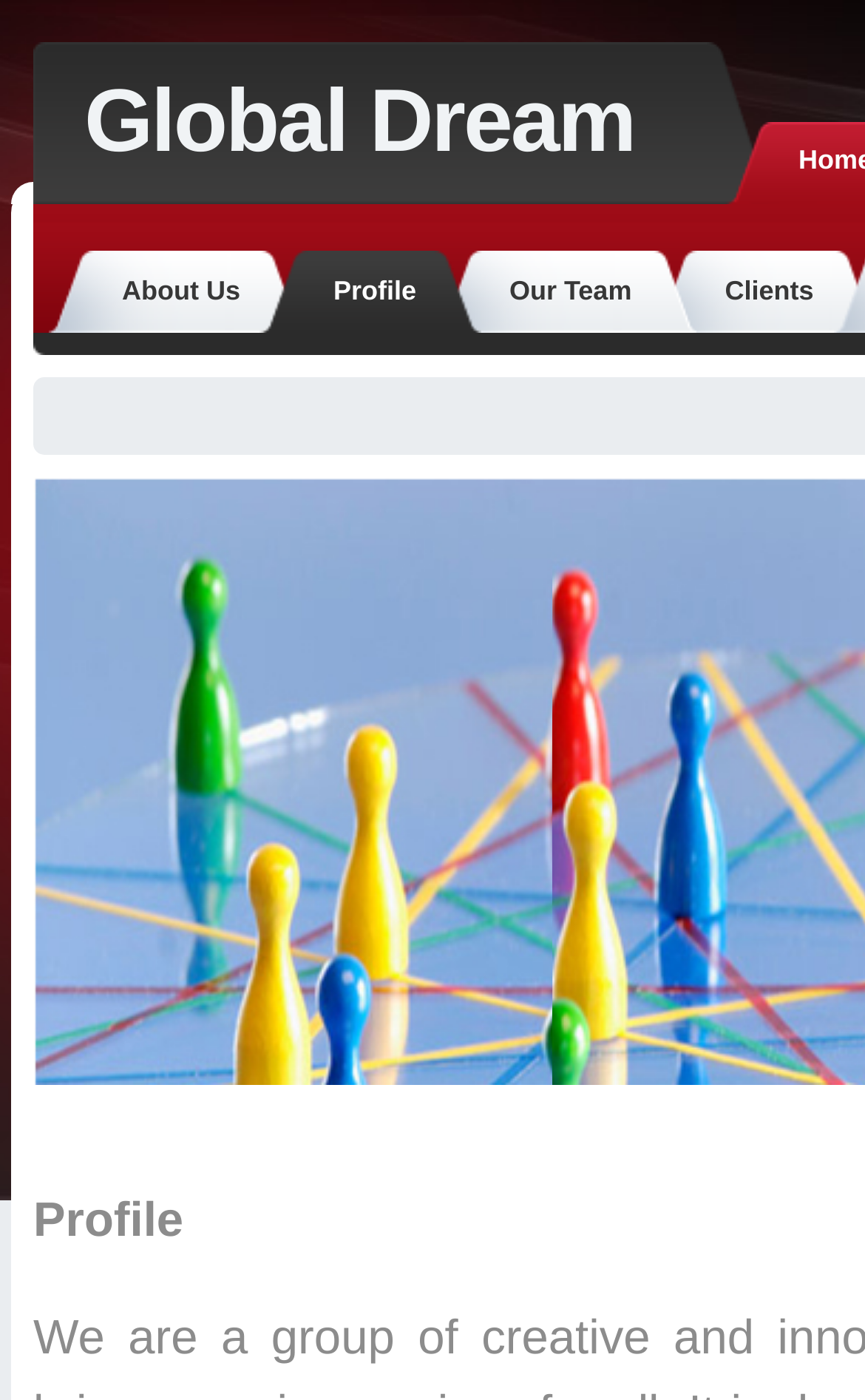How many sections are there in the top navigation? Examine the screenshot and reply using just one word or a brief phrase.

1